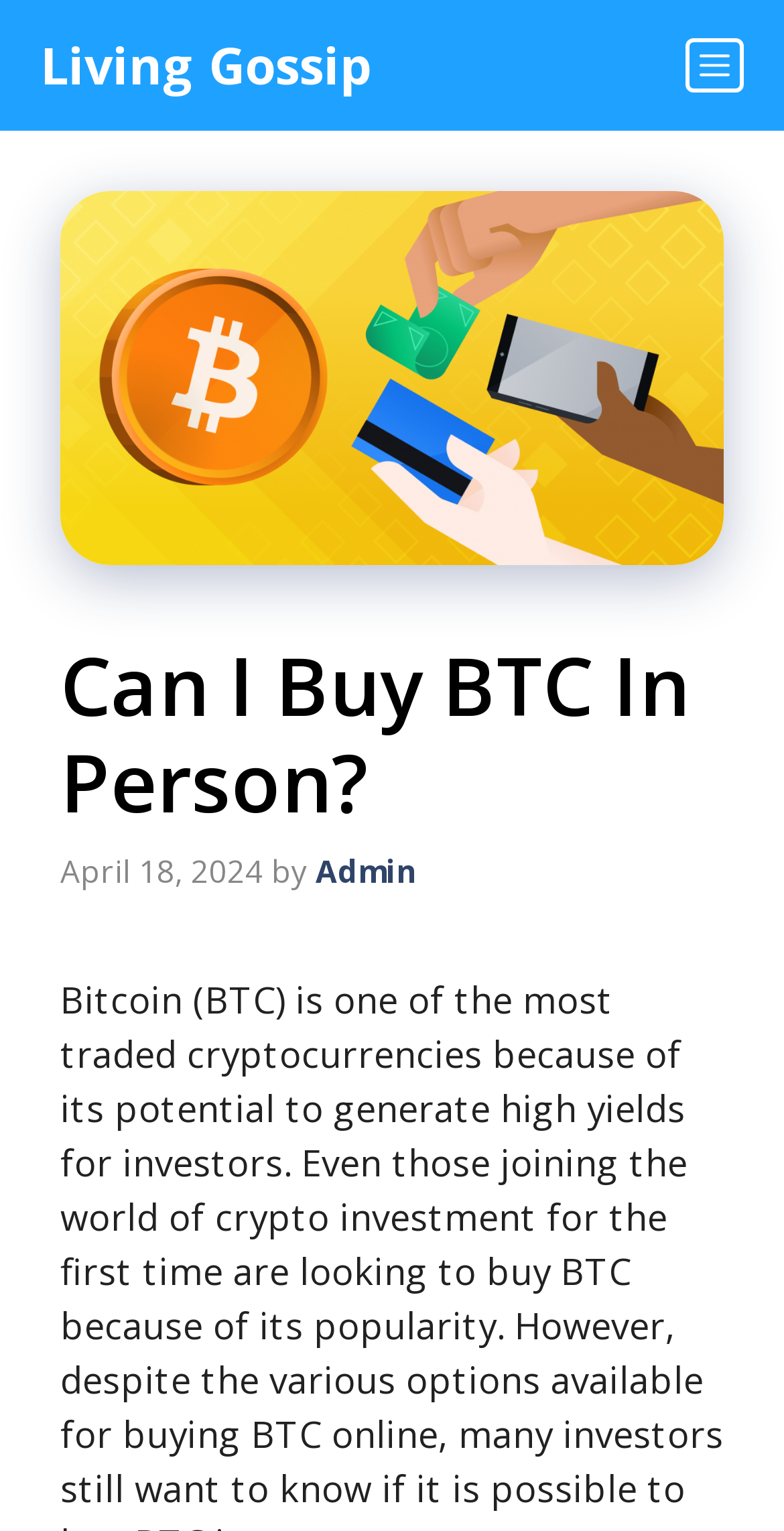Locate the primary heading on the webpage and return its text.

Can I Buy BTC In Person?